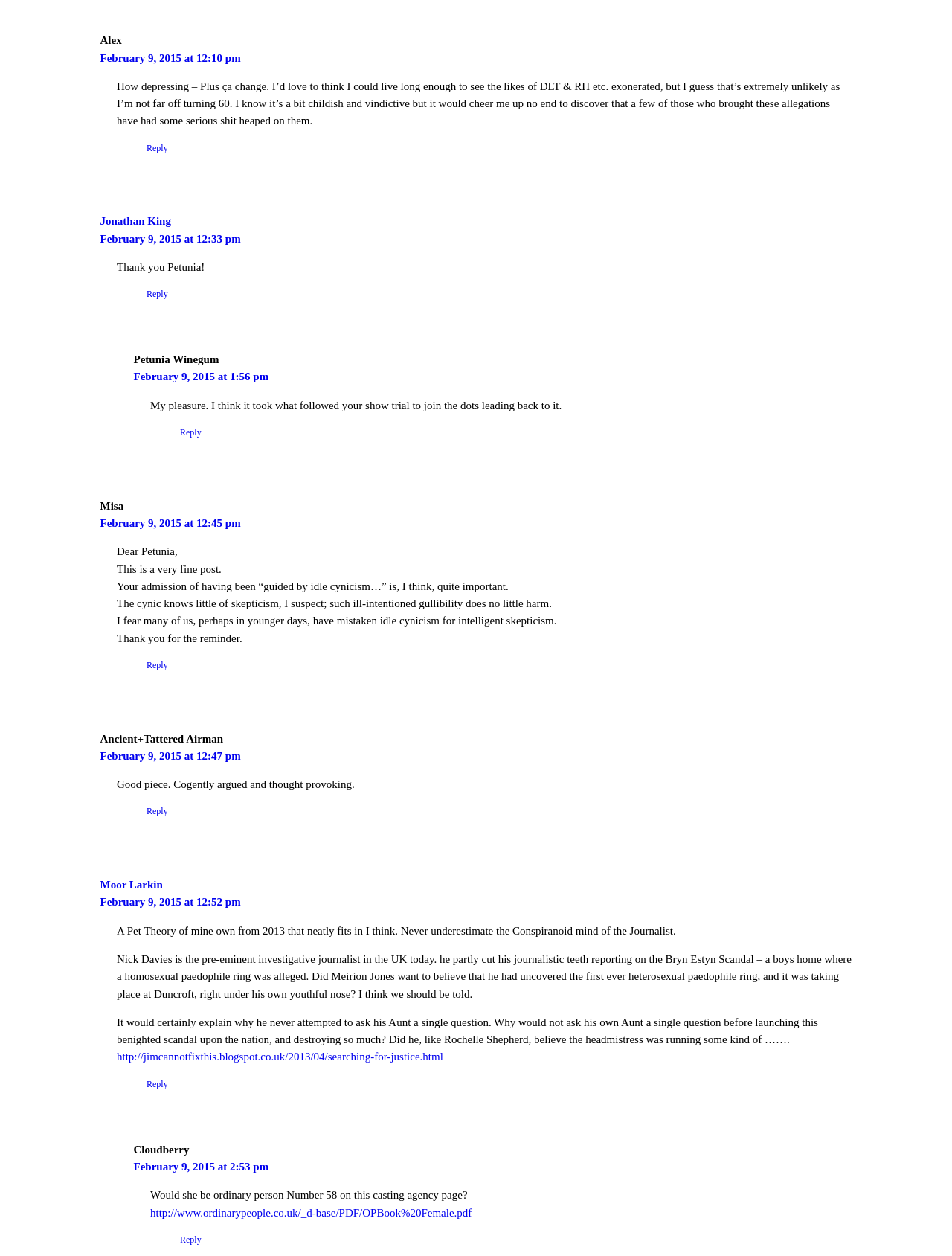Determine the bounding box coordinates (top-left x, top-left y, bottom-right x, bottom-right y) of the UI element described in the following text: Moor Larkin

[0.105, 0.7, 0.171, 0.709]